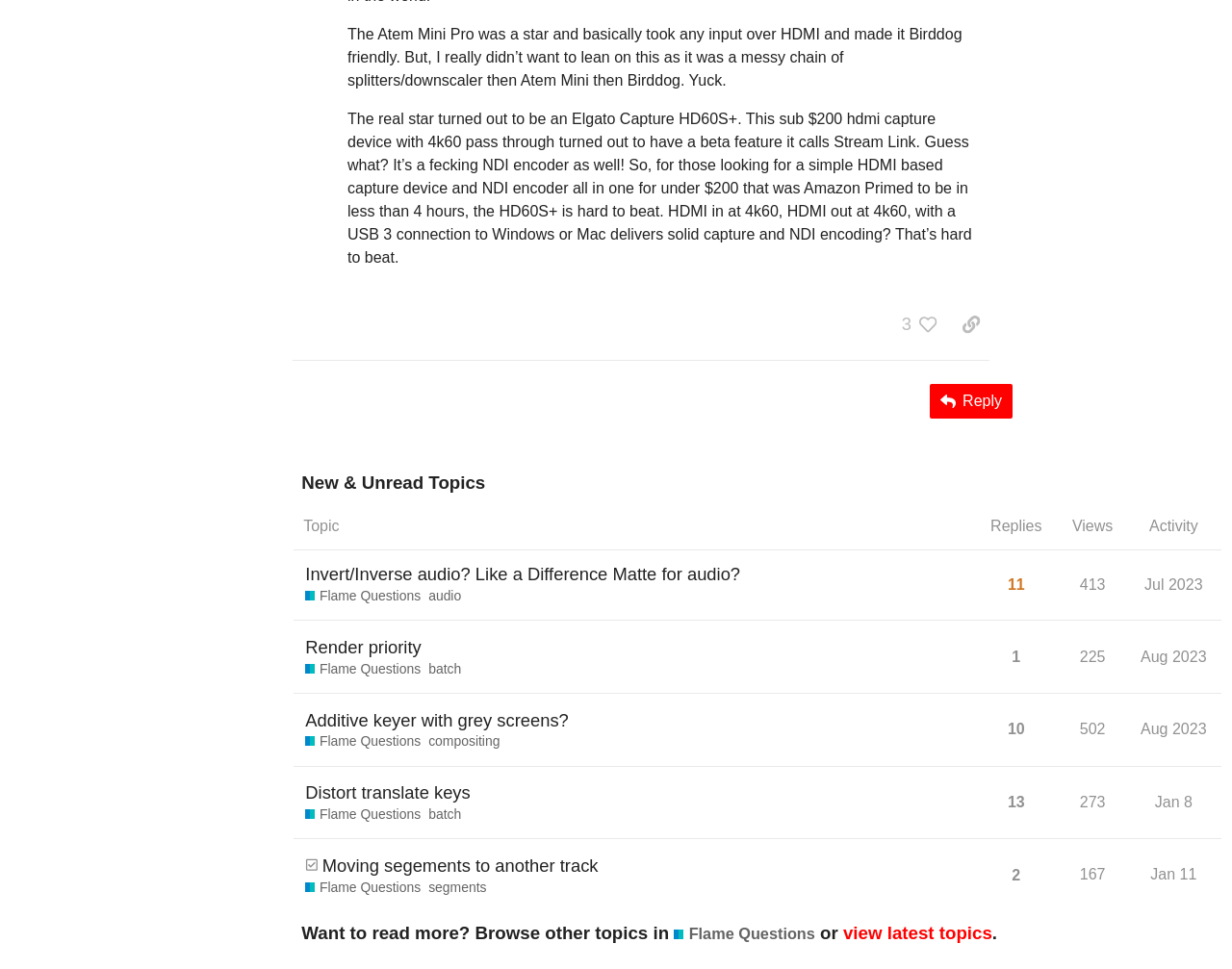How many replies does the second topic have?
Please use the visual content to give a single word or phrase answer.

1